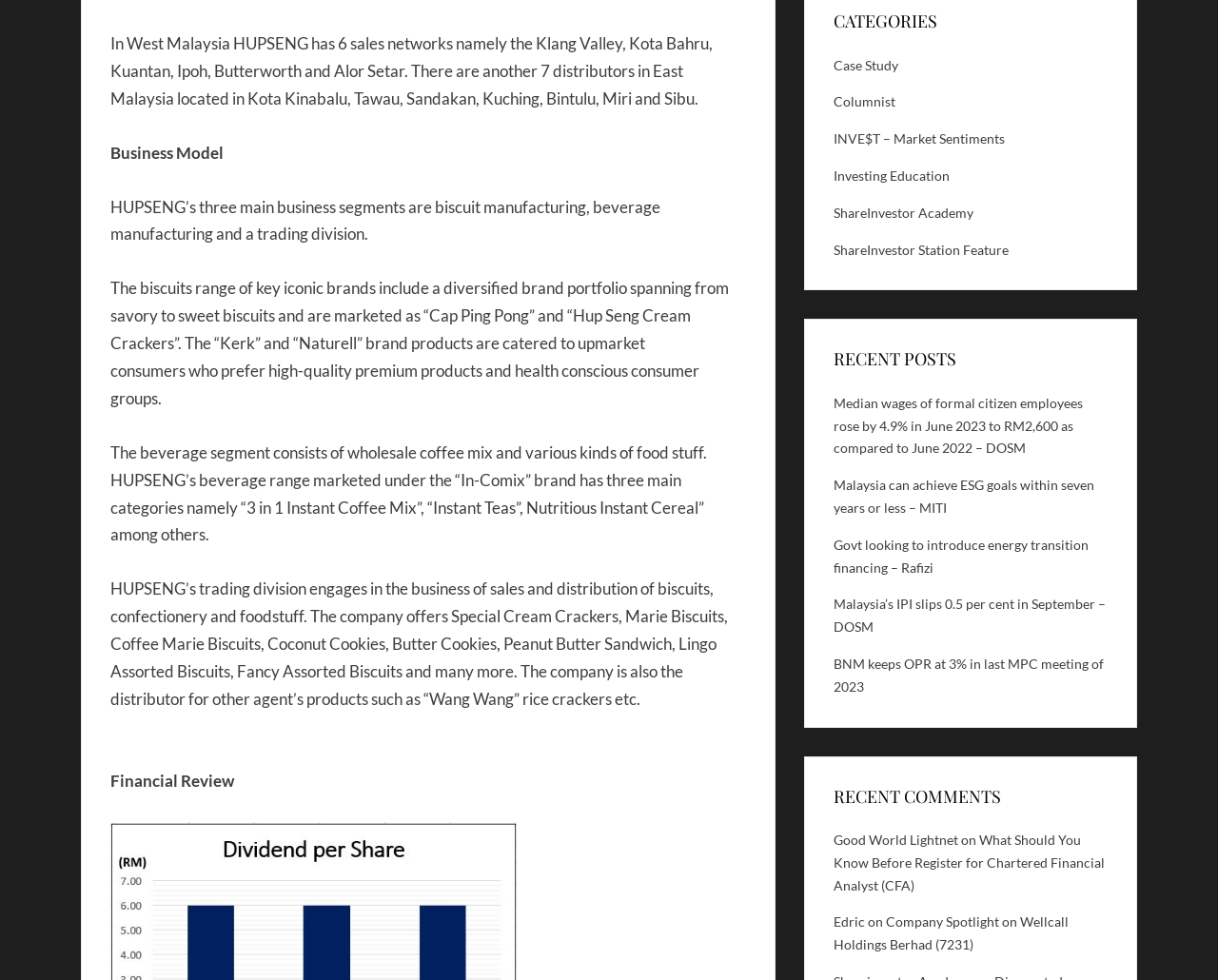Identify the bounding box coordinates of the area you need to click to perform the following instruction: "View 'Median wages of formal citizen employees rose by 4.9% in June 2023 to RM2,600 as compared to June 2022 – DOSM'".

[0.684, 0.403, 0.889, 0.465]